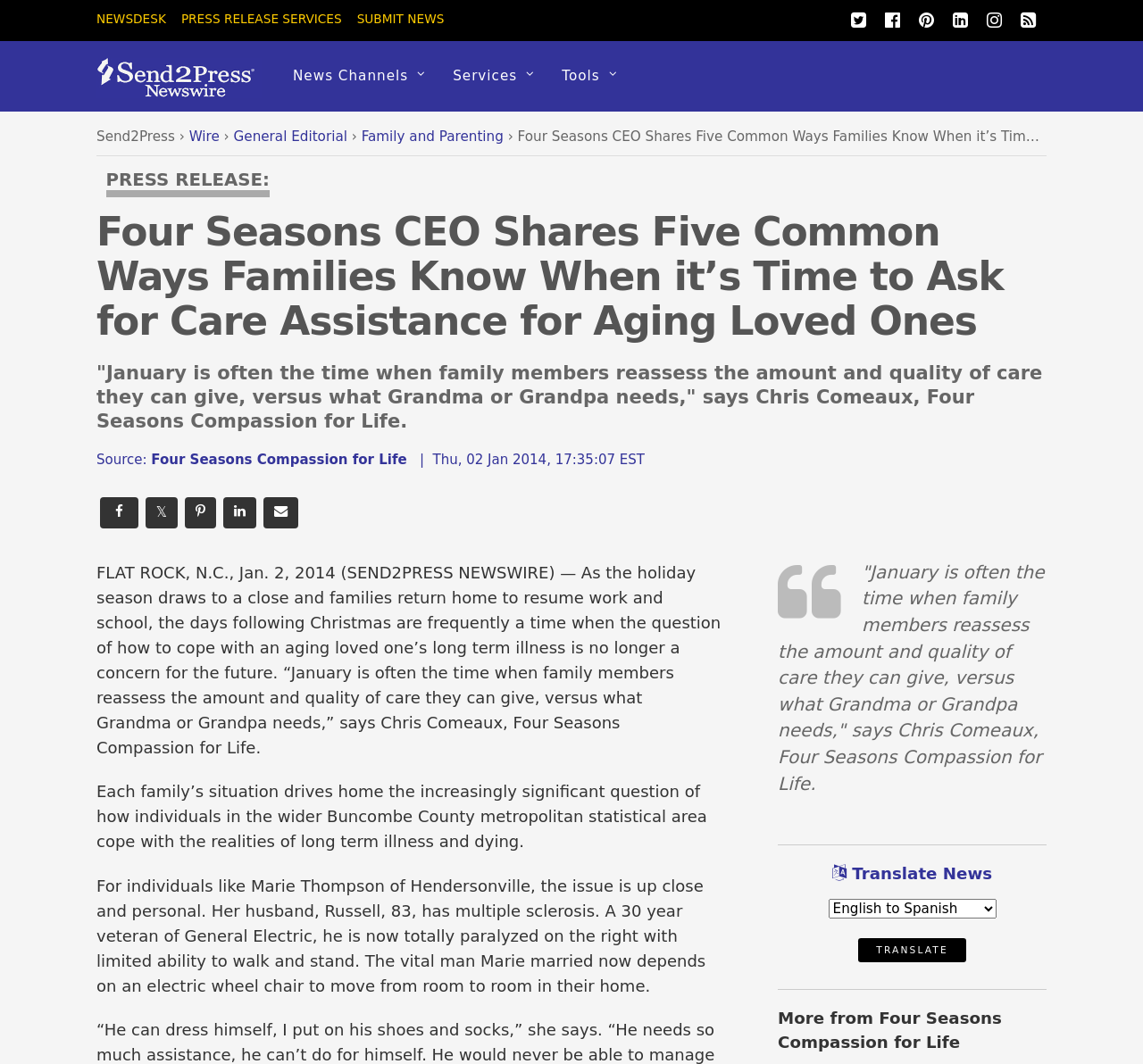Please indicate the bounding box coordinates of the element's region to be clicked to achieve the instruction: "Read more from Four Seasons Compassion for Life". Provide the coordinates as four float numbers between 0 and 1, i.e., [left, top, right, bottom].

[0.681, 0.929, 0.916, 0.991]